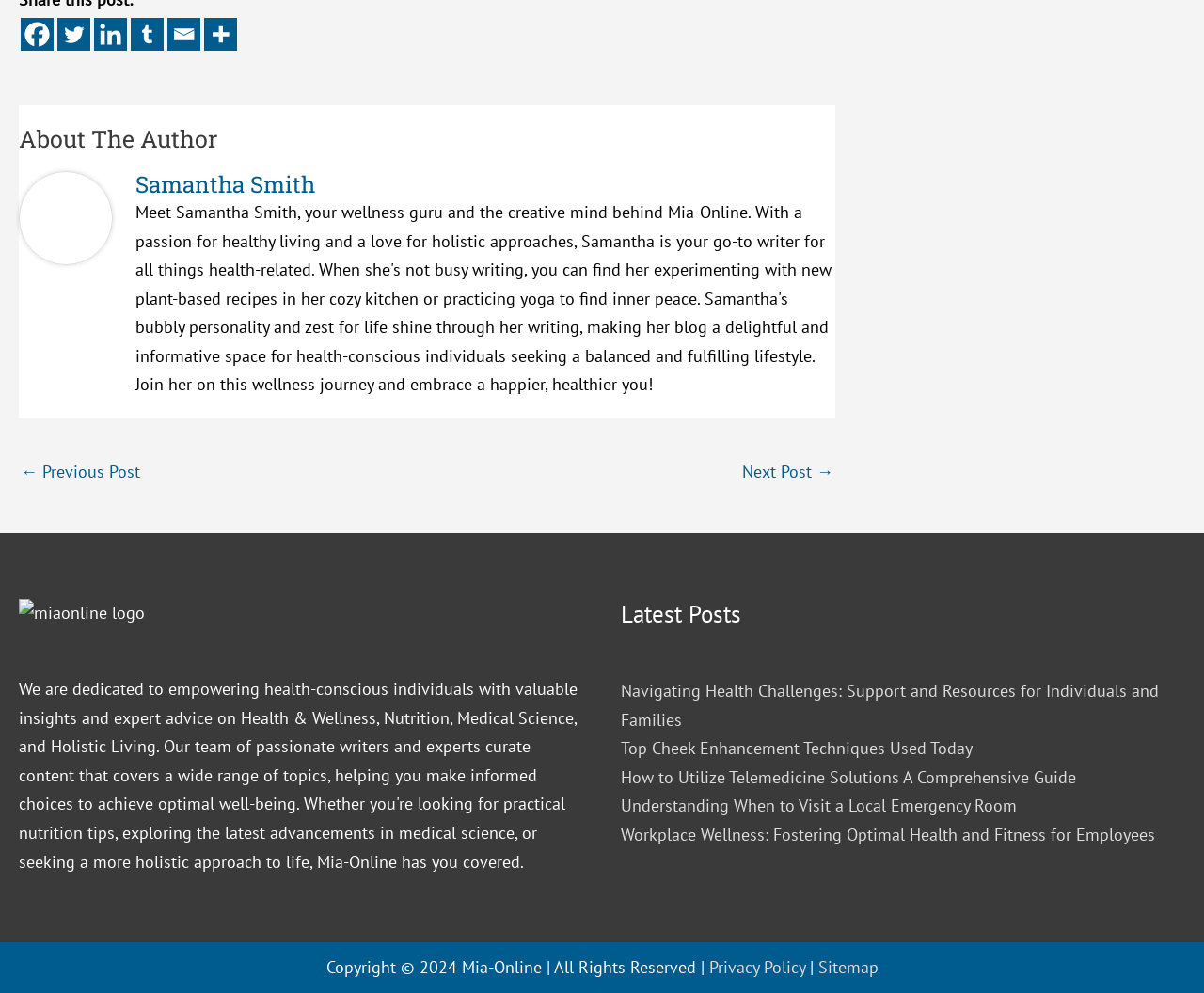Identify the bounding box coordinates of the clickable section necessary to follow the following instruction: "Go to the previous post". The coordinates should be presented as four float numbers from 0 to 1, i.e., [left, top, right, bottom].

[0.017, 0.457, 0.116, 0.497]